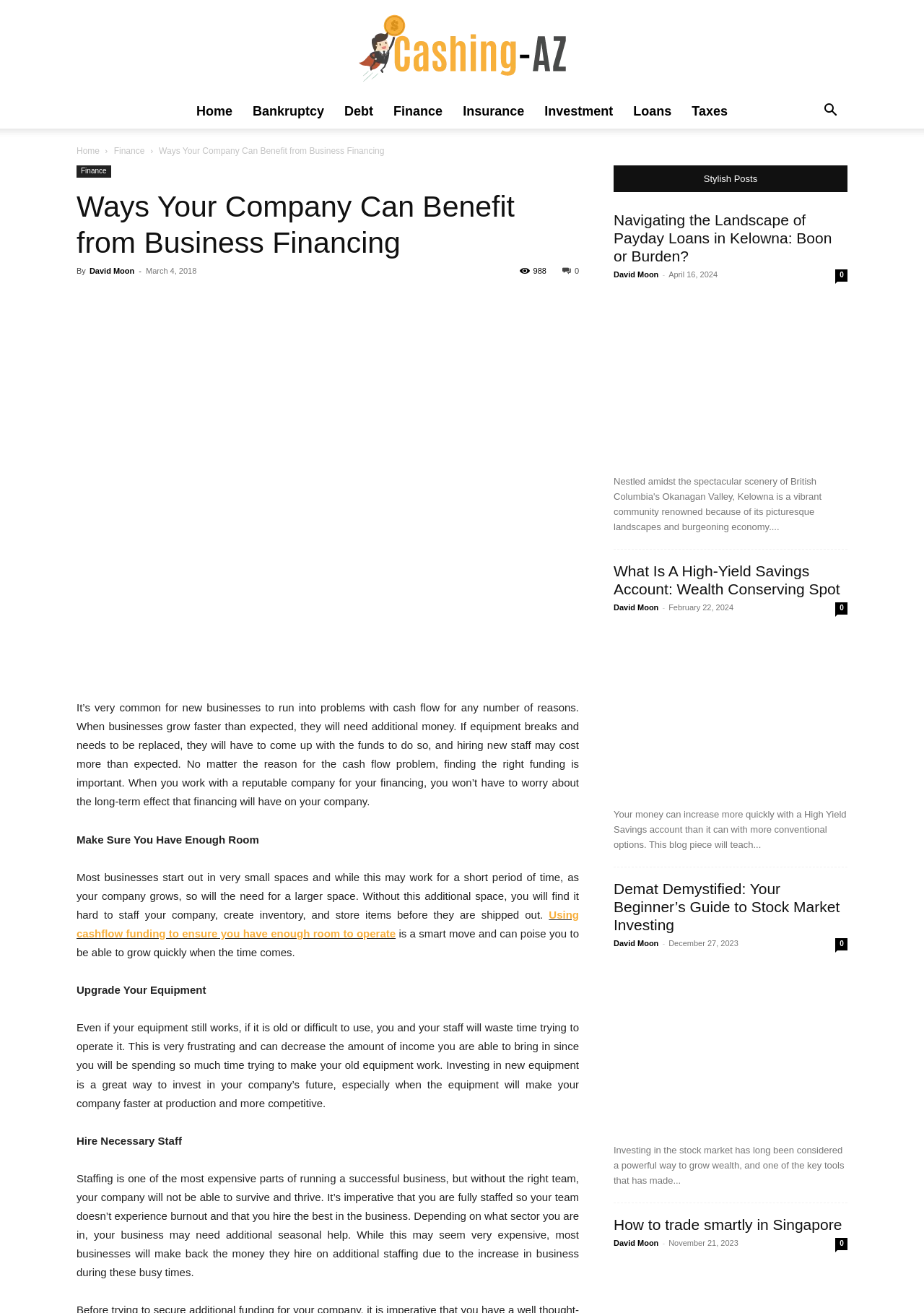Who is the author of the article 'Navigating the Landscape of Payday Loans in Kelowna: Boon or Burden?'?
Based on the visual details in the image, please answer the question thoroughly.

I looked at the author information of the article 'Navigating the Landscape of Payday Loans in Kelowna: Boon or Burden?' and found that its author is 'David Moon'.